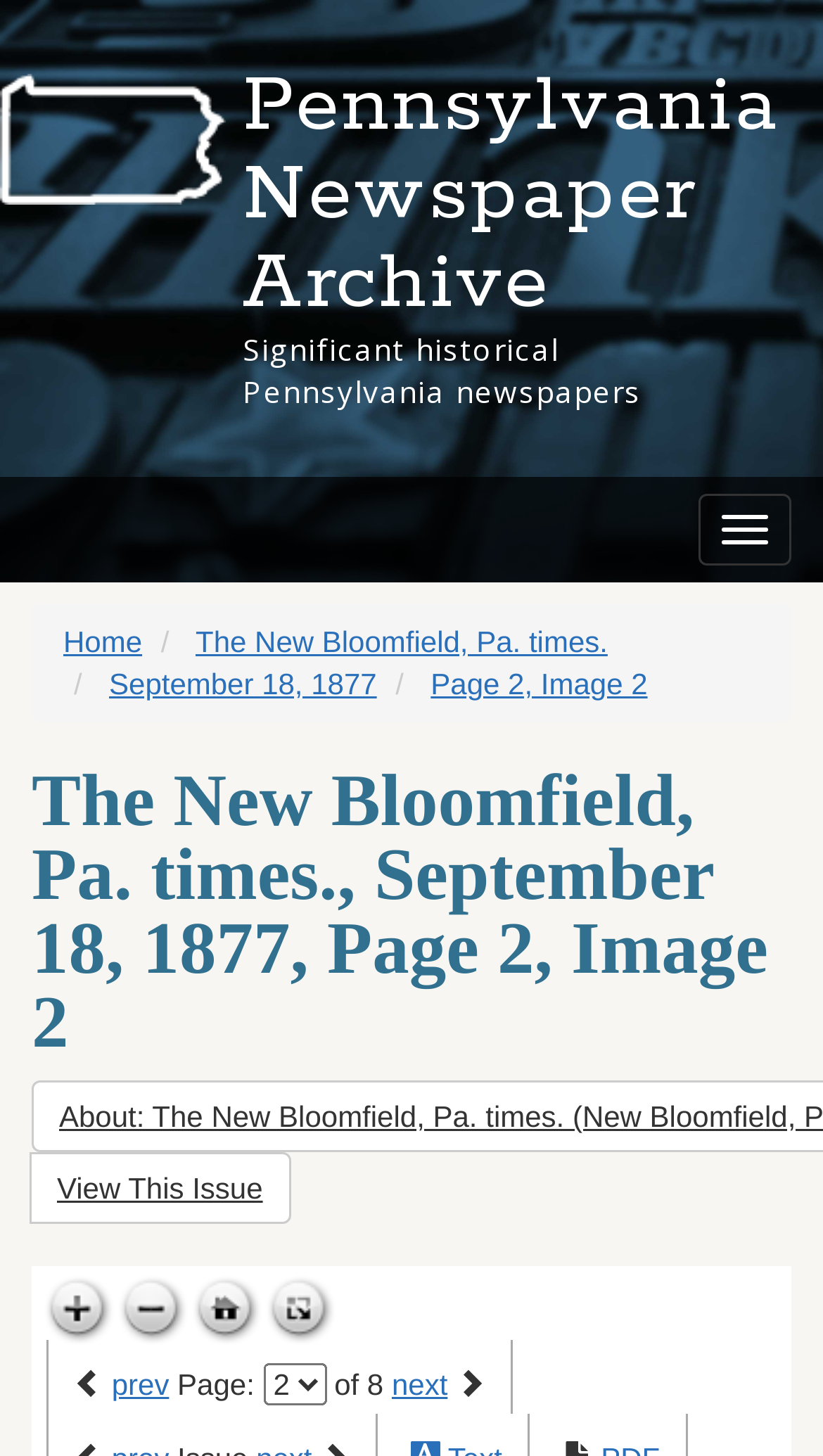Identify the bounding box coordinates for the region of the element that should be clicked to carry out the instruction: "Go to previous page". The bounding box coordinates should be four float numbers between 0 and 1, i.e., [left, top, right, bottom].

[0.136, 0.939, 0.205, 0.962]